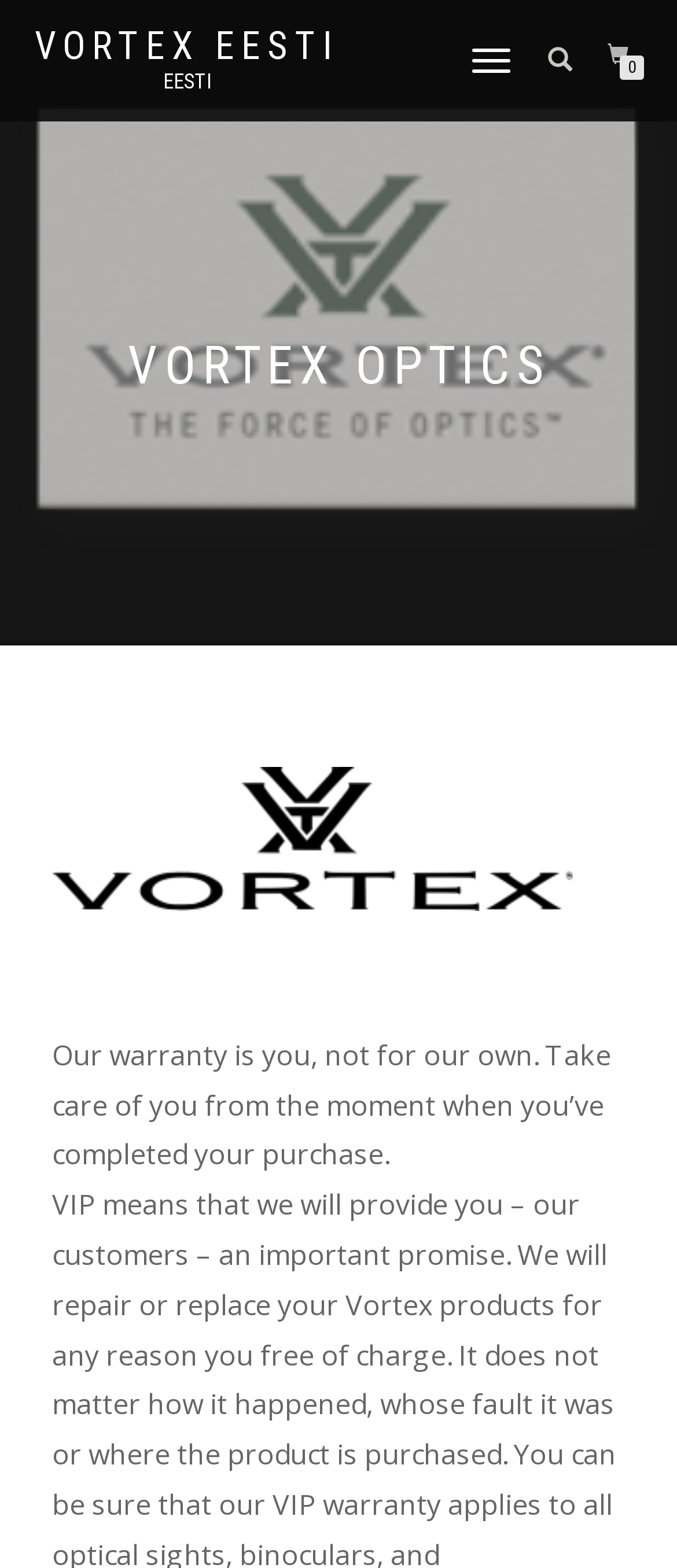Please reply to the following question with a single word or a short phrase:
How many links are in the top navigation?

3